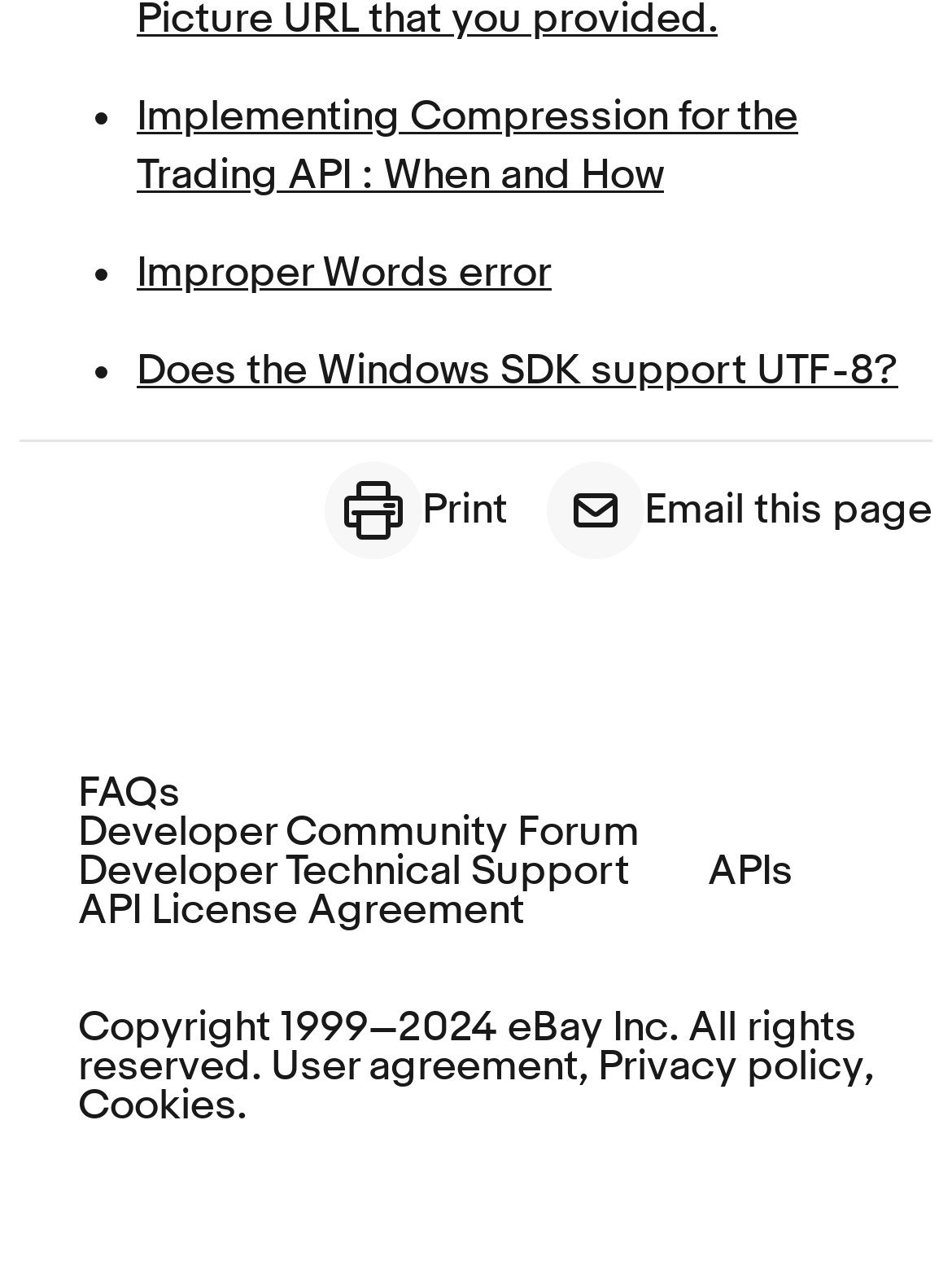Provide a short answer using a single word or phrase for the following question: 
How many links are in the main content area?

3